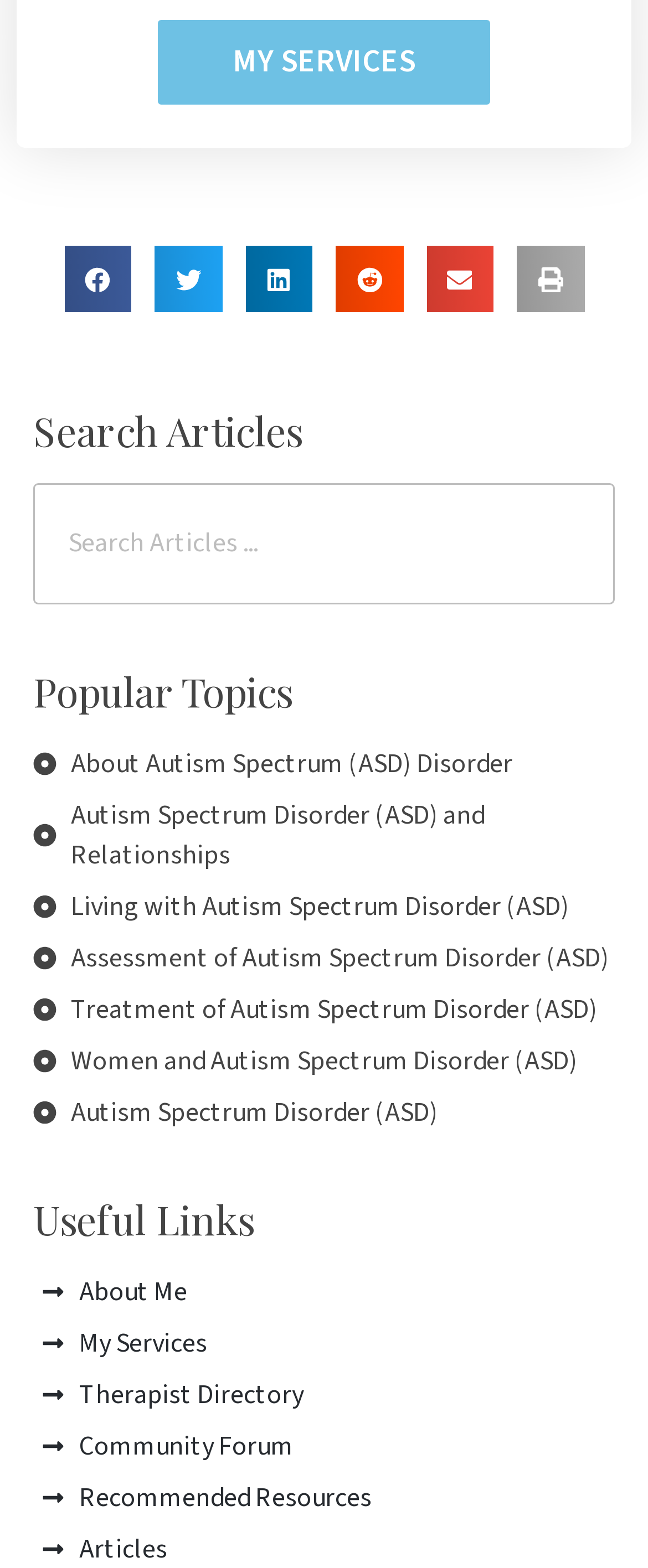Please analyze the image and give a detailed answer to the question:
How many social media sharing options are available?

I counted the number of social media sharing buttons, including Facebook, Twitter, LinkedIn, Reddit, Email, and Print, which are located at the top of the webpage.